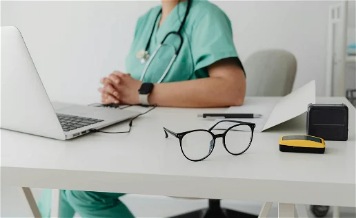Offer a meticulous description of the image.

In a well-organized medical workspace, a healthcare professional dressed in scrubs sits at a desk, poised with hands folded in front of them. The scene features a laptop open on the desk, along with a pair of stylish black glasses, a smartwatch, and a sleek device that might be a medical tool or gadget. The background is minimalistic and modern, creating a professional atmosphere that highlights the importance of efficiency and readiness in a healthcare setting. This setup reflects the blend of technology and personal care essential for contemporary medical practice.